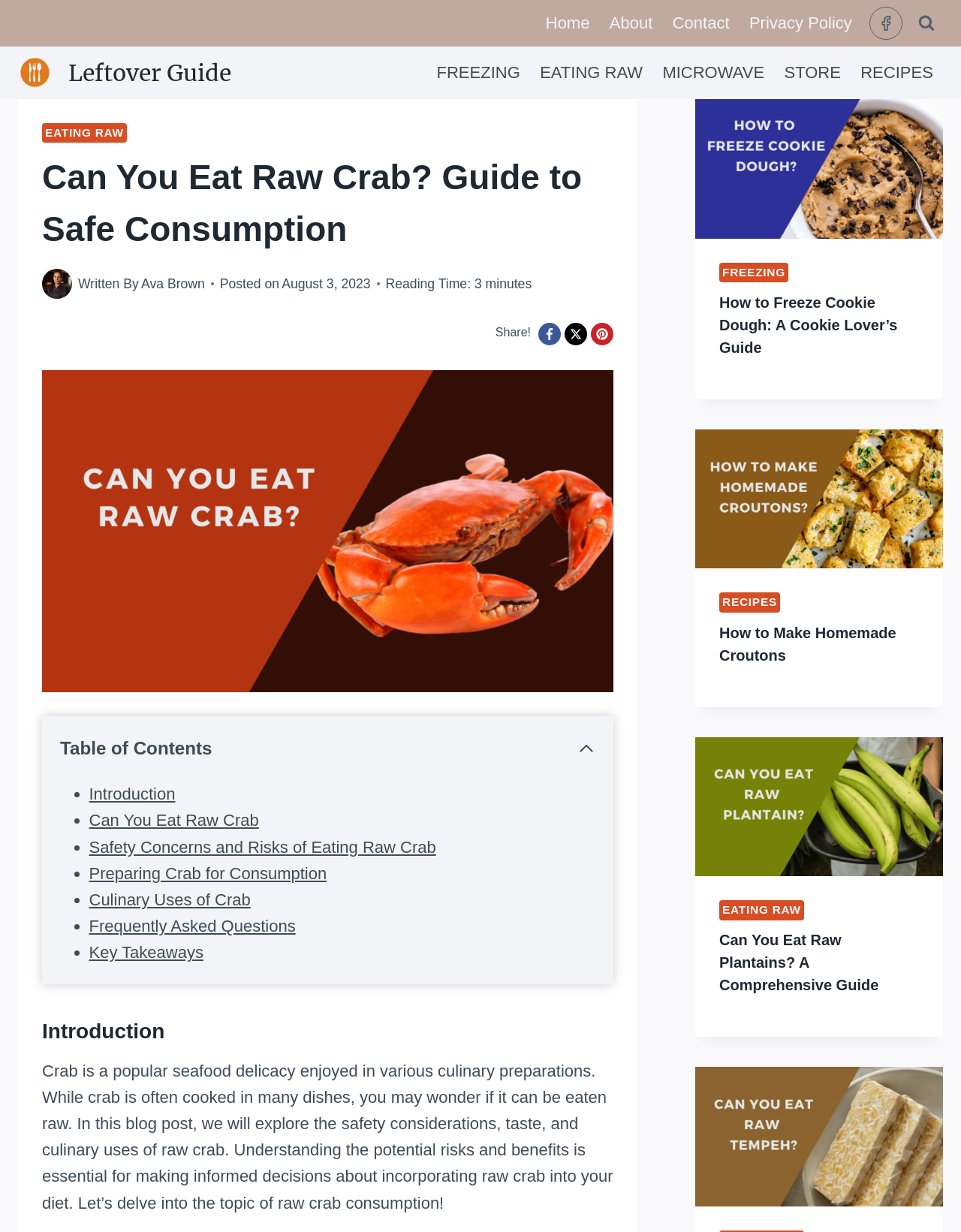Determine the bounding box coordinates of the clickable element to complete this instruction: "Click on the 'Home' link". Provide the coordinates in the format of four float numbers between 0 and 1, [left, top, right, bottom].

[0.557, 0.0, 0.624, 0.038]